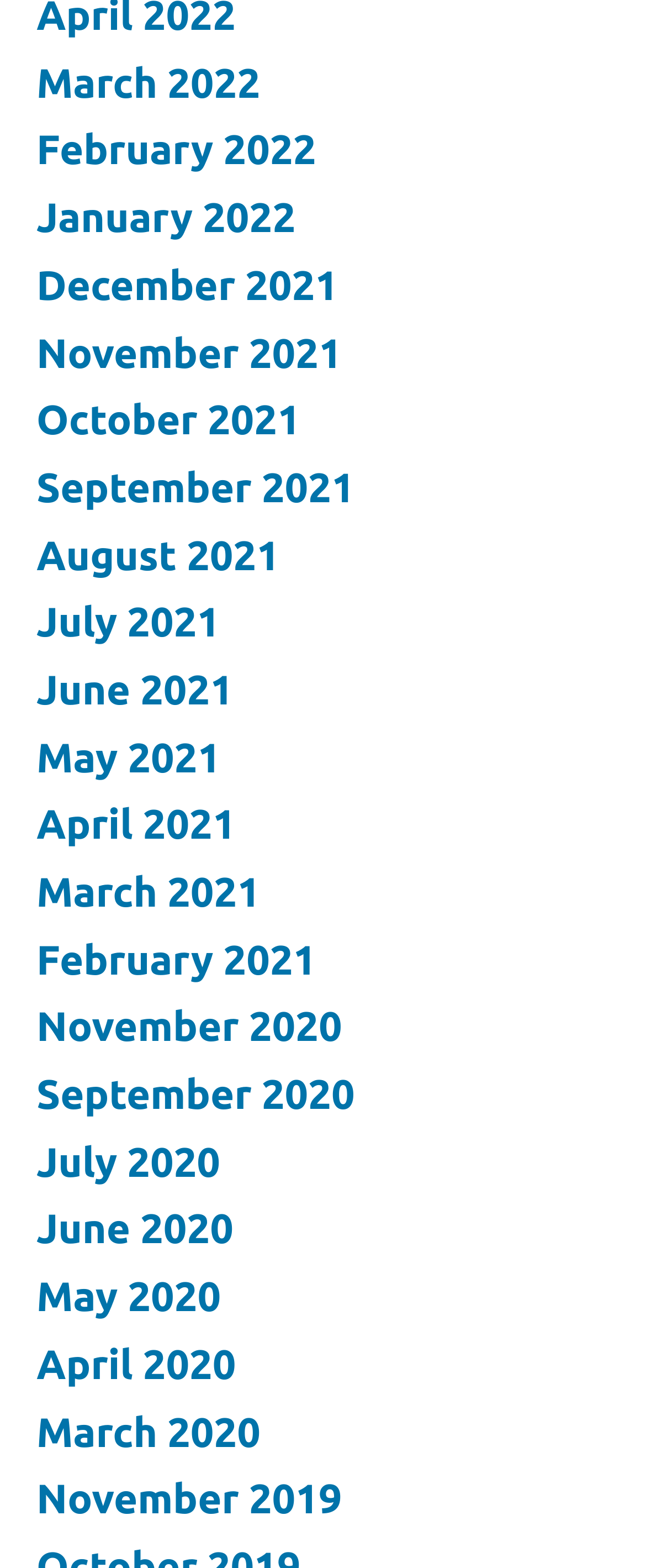Answer the question with a single word or phrase: 
How many links are available on this webpage?

482